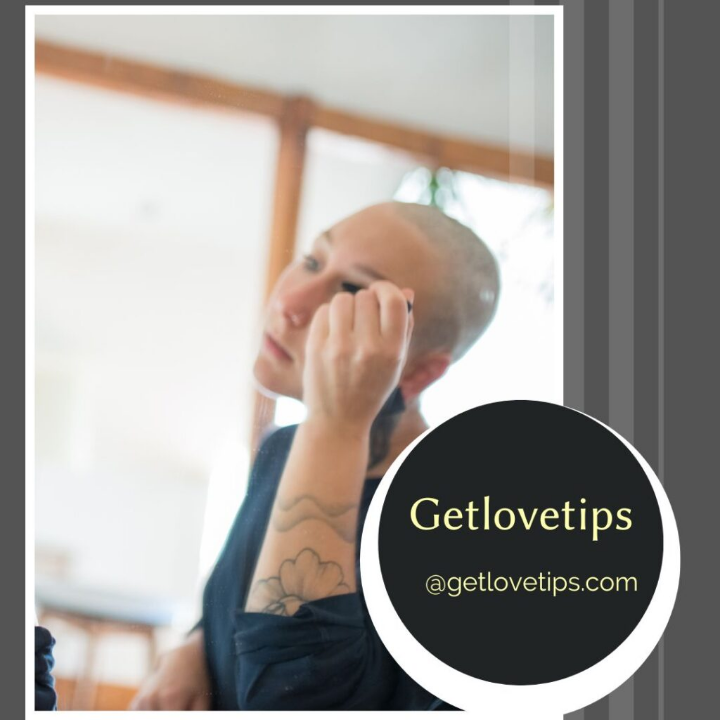Respond to the question below with a single word or phrase: What is the atmosphere of the scene?

Intimate